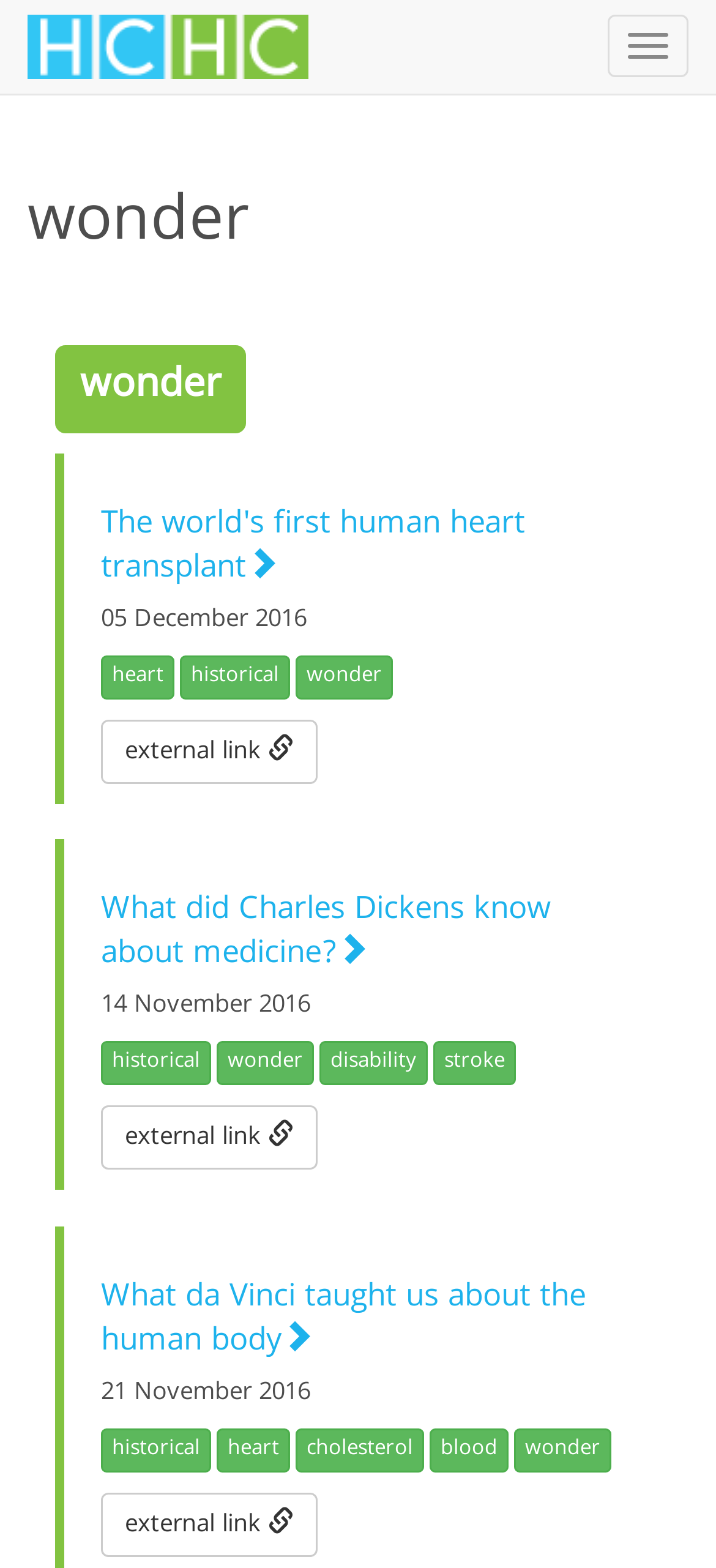Determine the bounding box coordinates of the clickable region to carry out the instruction: "Read the article 'The world's first human heart transplant'".

[0.141, 0.324, 0.872, 0.376]